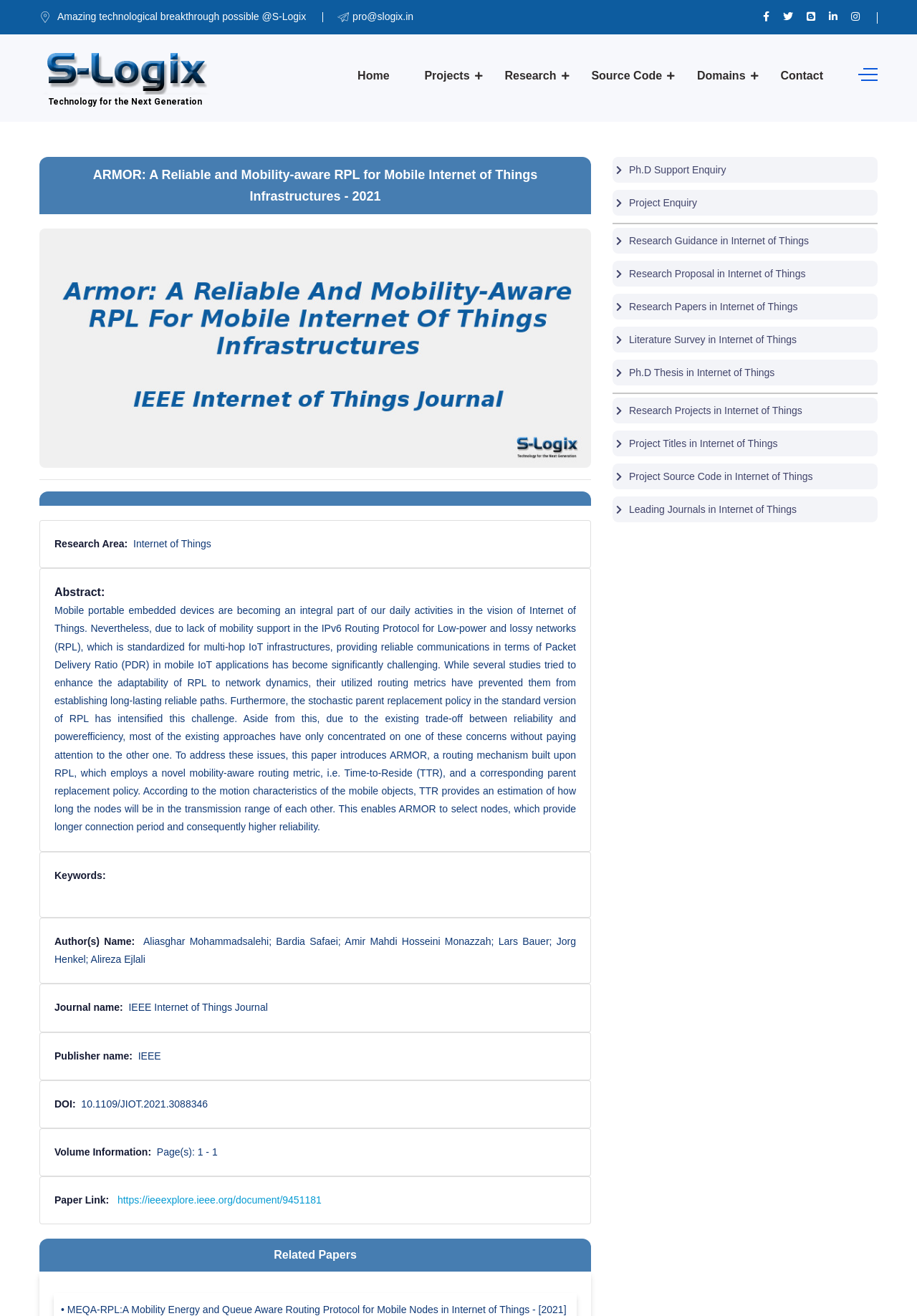Use a single word or phrase to answer this question: 
What is the research area of this project?

Internet of Things